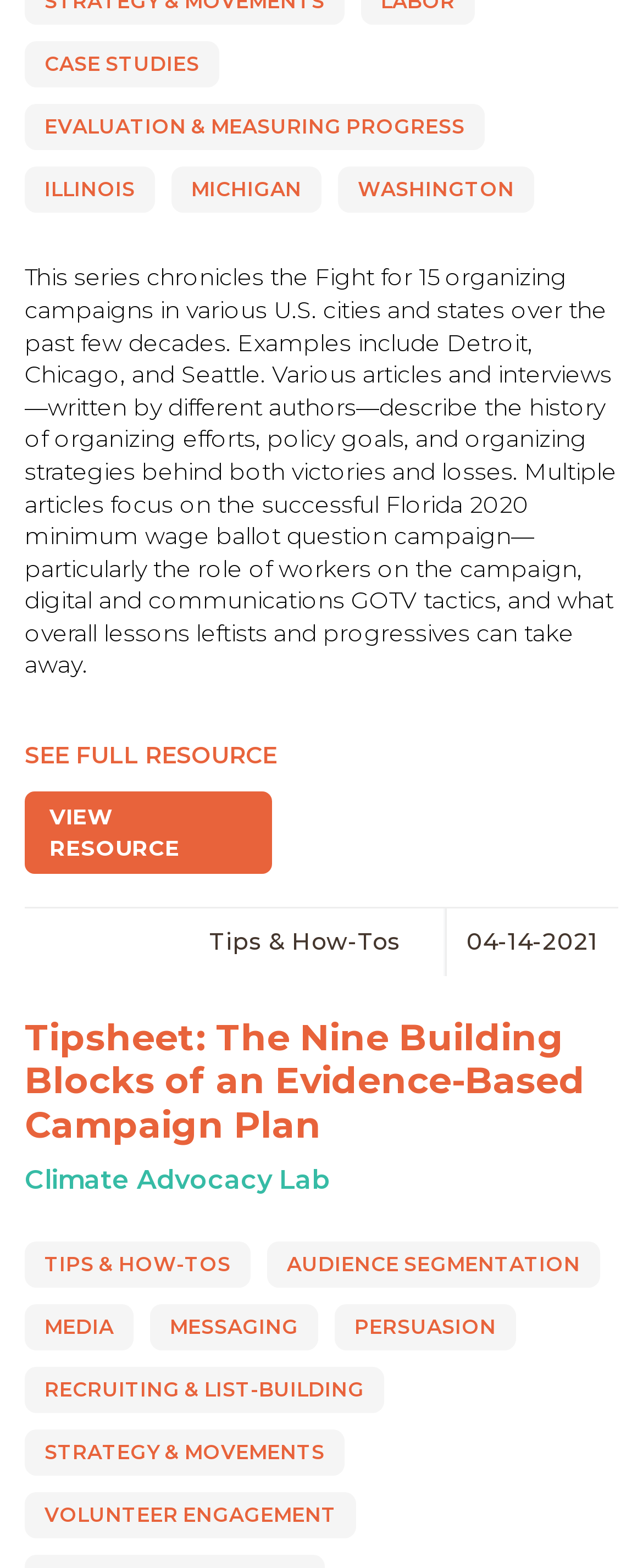Based on the element description "Messaging", predict the bounding box coordinates of the UI element.

[0.233, 0.832, 0.495, 0.861]